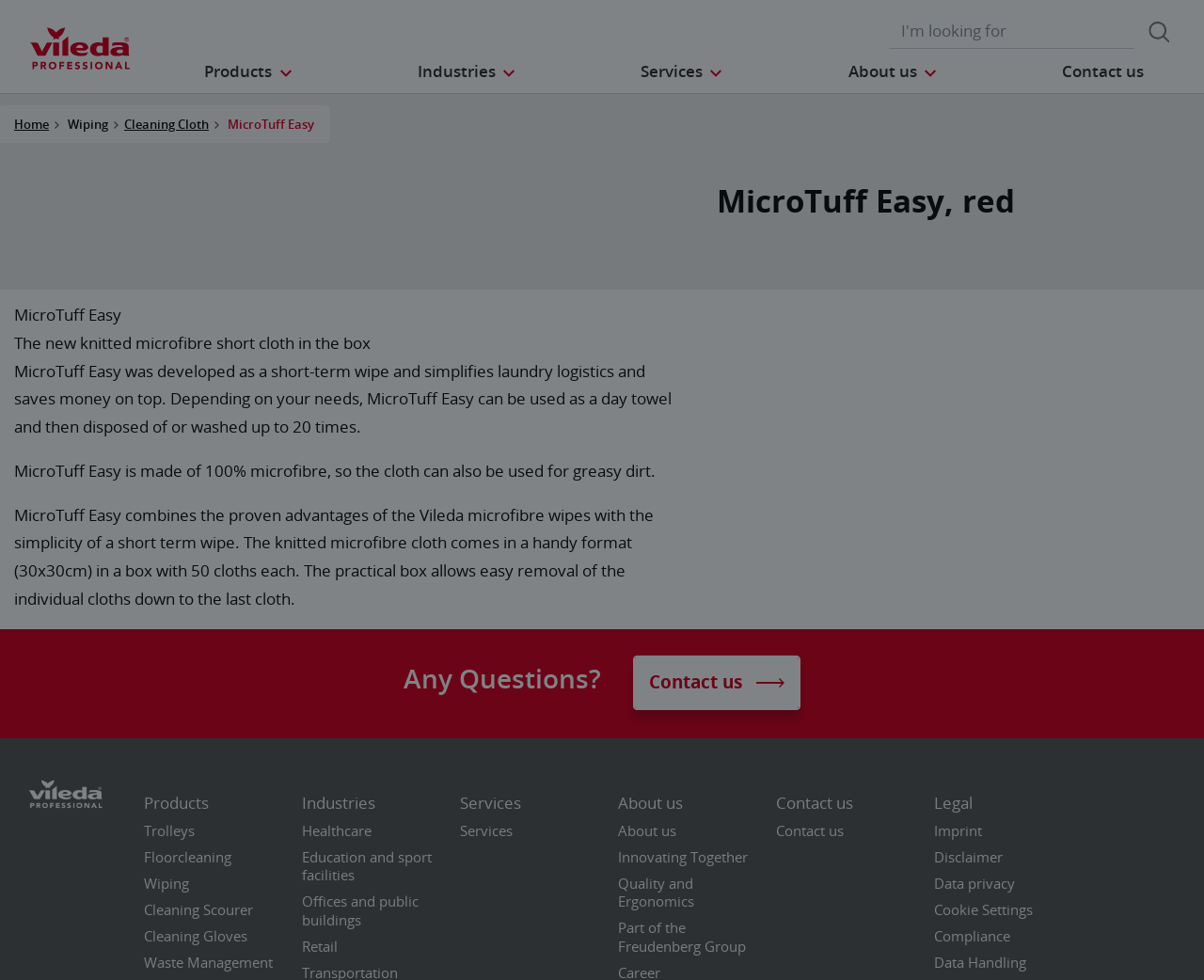How many times can MicroTuff Easy be washed?
Refer to the image and provide a concise answer in one word or phrase.

Up to 20 times